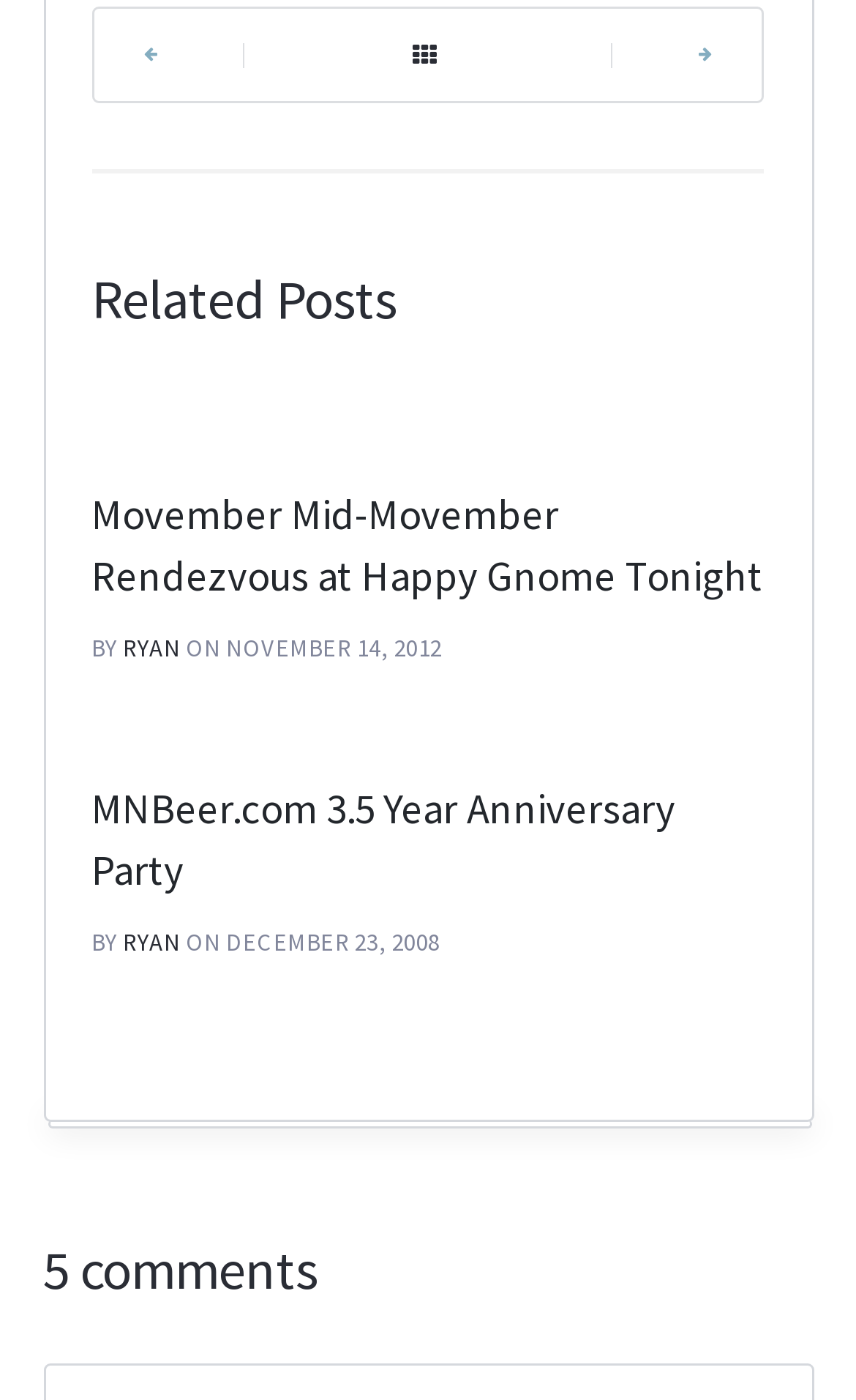Please answer the following question using a single word or phrase: 
What is the title of the first post?

Movember Mid-Movember Rendezvous at Happy Gnome Tonight